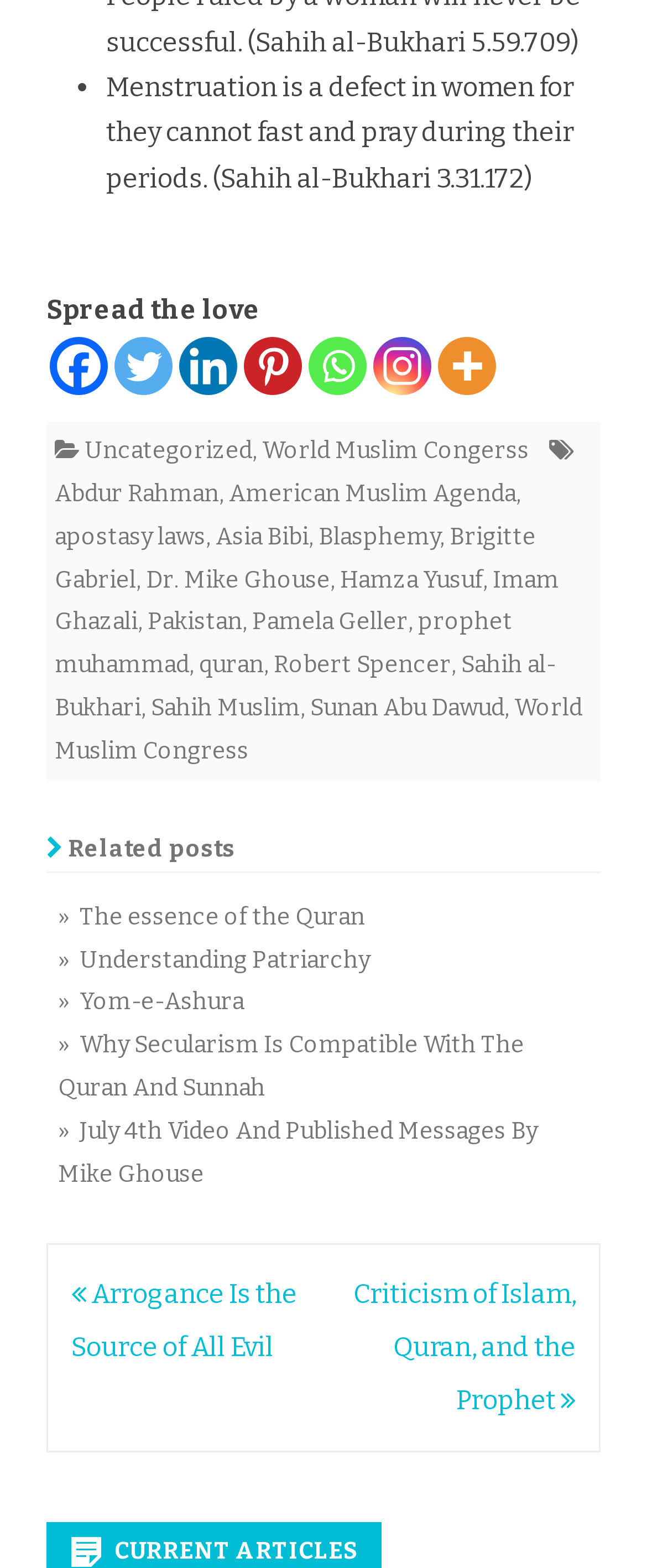Please identify the bounding box coordinates of the element that needs to be clicked to execute the following command: "View post categories". Provide the bounding box using four float numbers between 0 and 1, formatted as [left, top, right, bottom].

[0.131, 0.279, 0.39, 0.297]